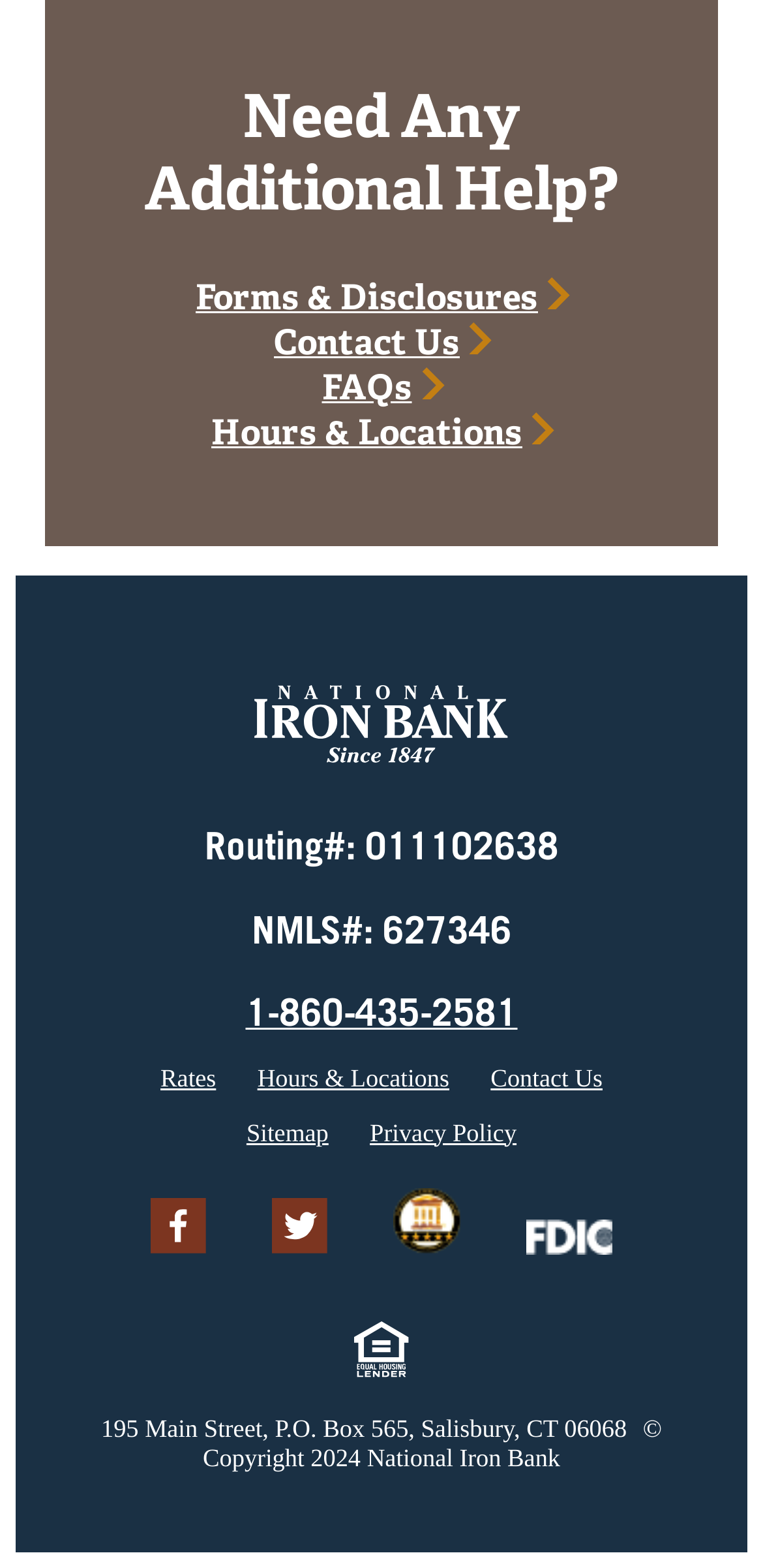What social media platforms does the bank have?
Look at the image and construct a detailed response to the question.

I found the social media platforms by looking at the link elements with the images of Facebook and Twitter logos, which are typically used to represent a bank's social media presence.